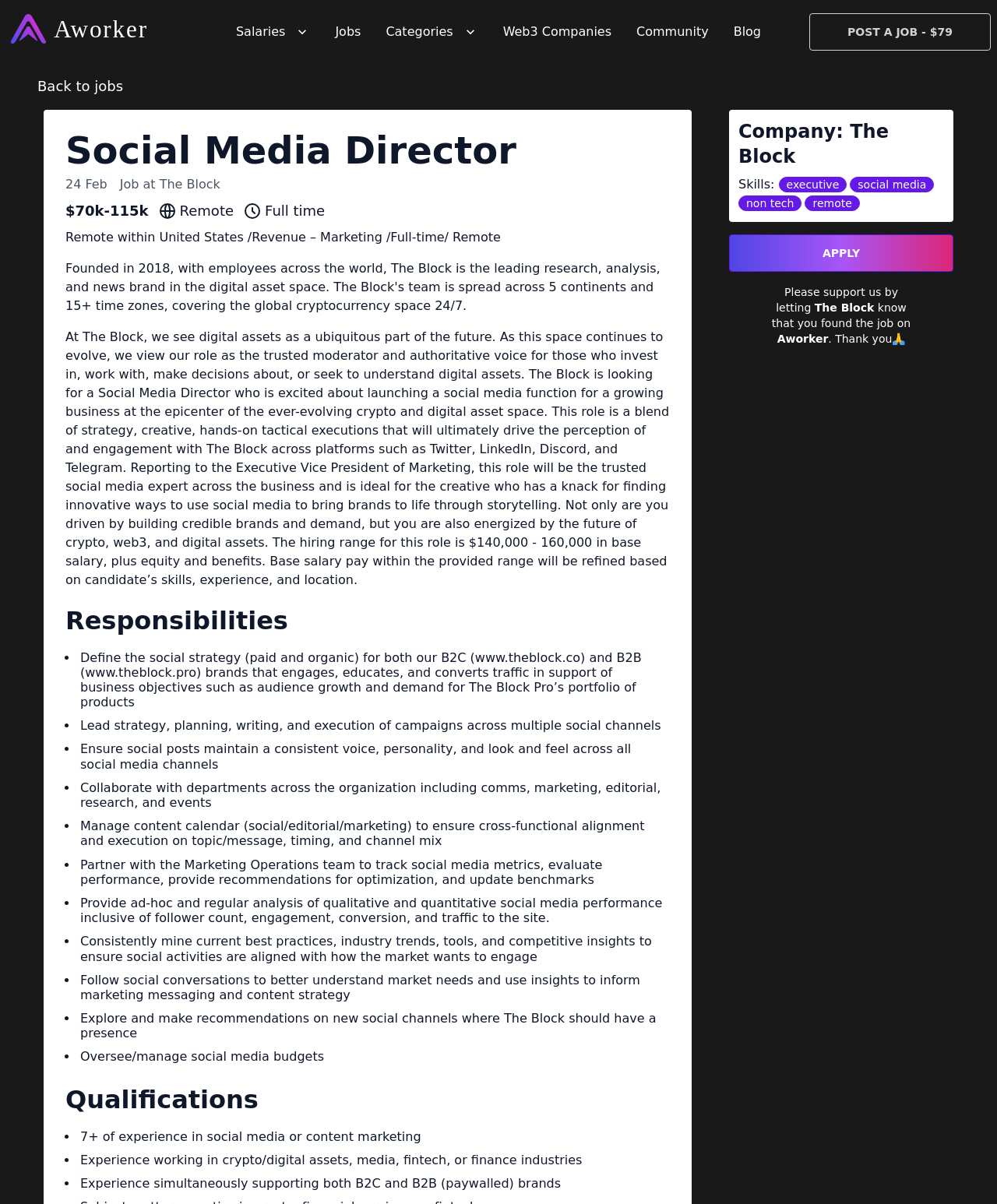What is the company name?
Please respond to the question with a detailed and well-explained answer.

The company name can be found in the heading 'Job at The Block' with bounding box coordinates [0.12, 0.146, 0.221, 0.161].